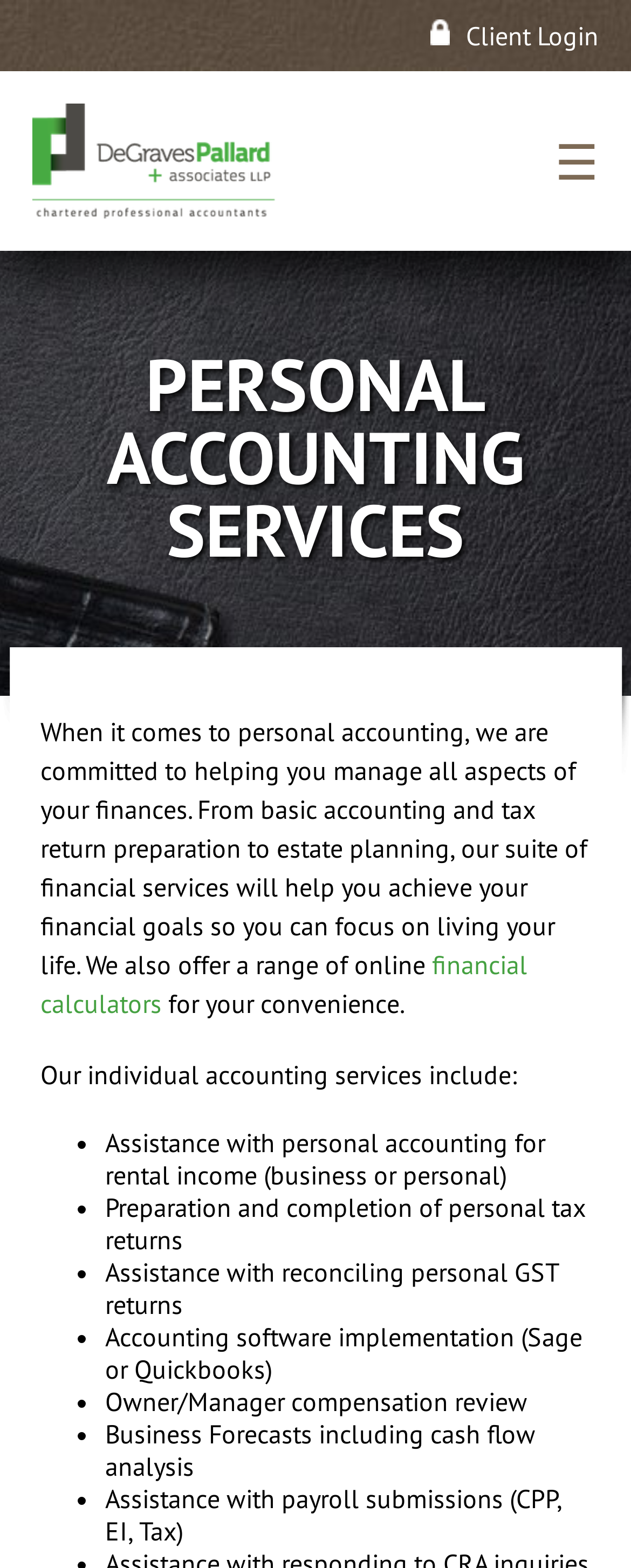What services does the accounting firm offer?
Give a one-word or short-phrase answer derived from the screenshot.

Personal accounting services